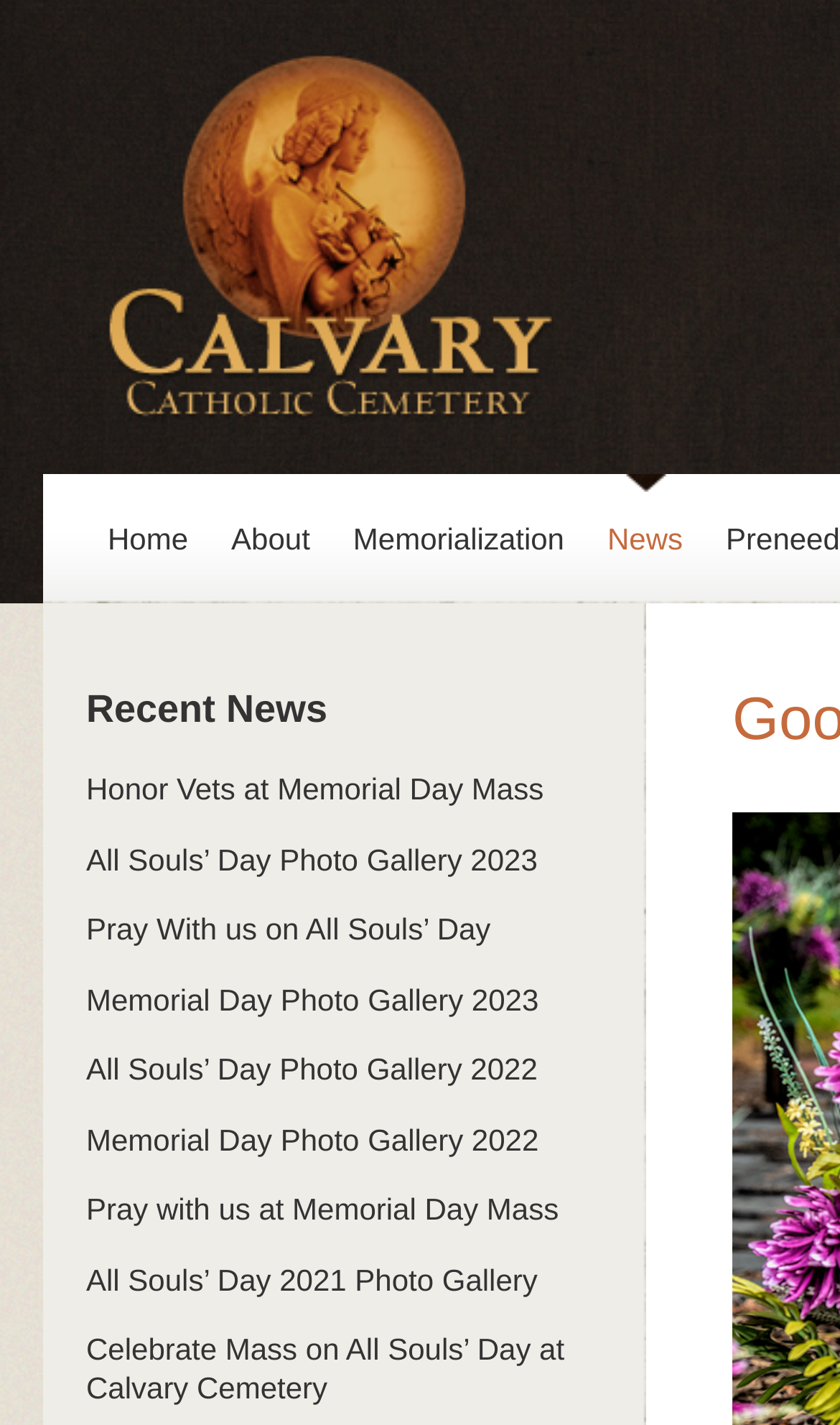Use one word or a short phrase to answer the question provided: 
What is the topic of the recent news section?

Mass and memorial events